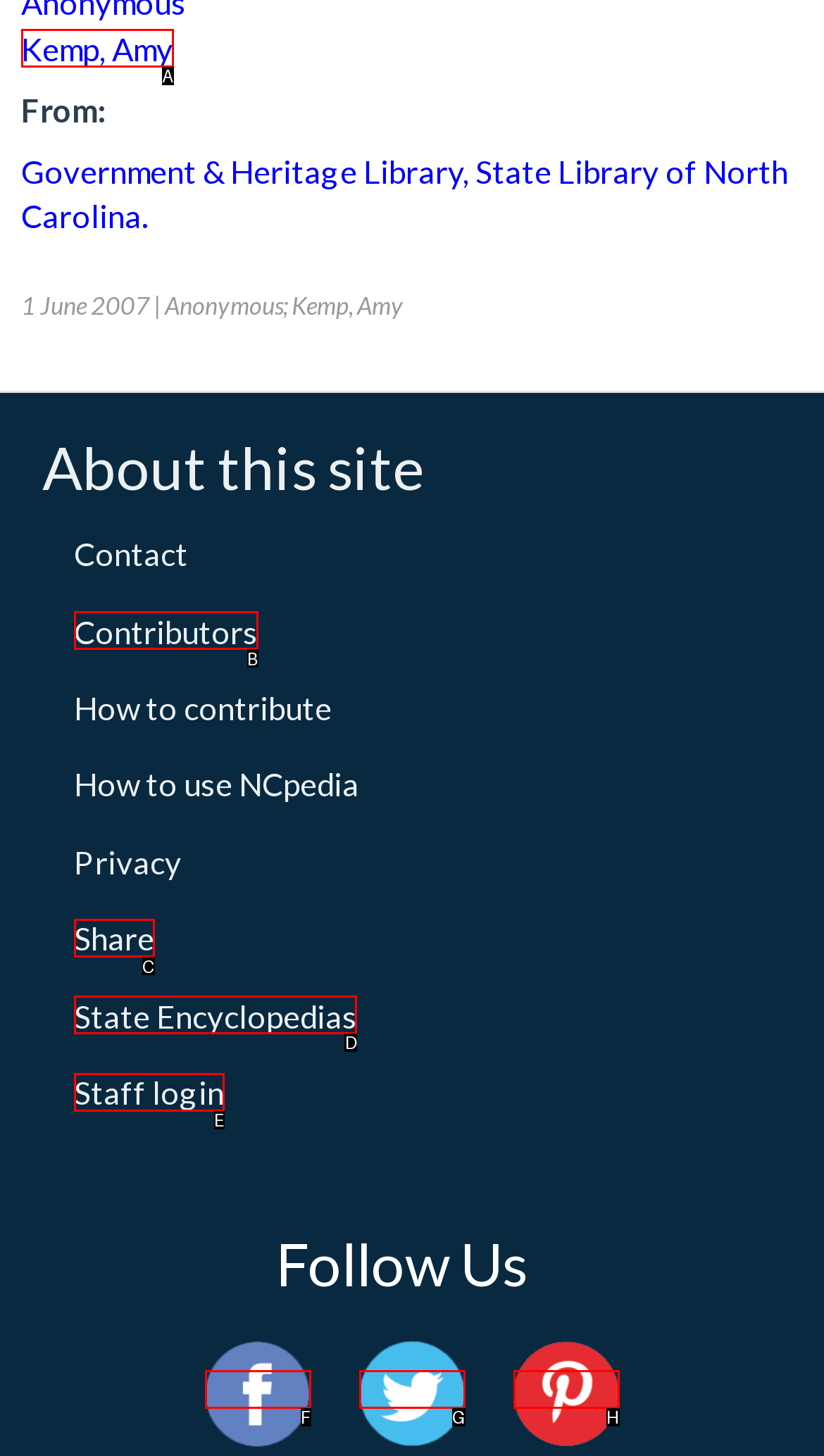Identify the correct lettered option to click in order to perform this task: Click on Baltimore. Respond with the letter.

None